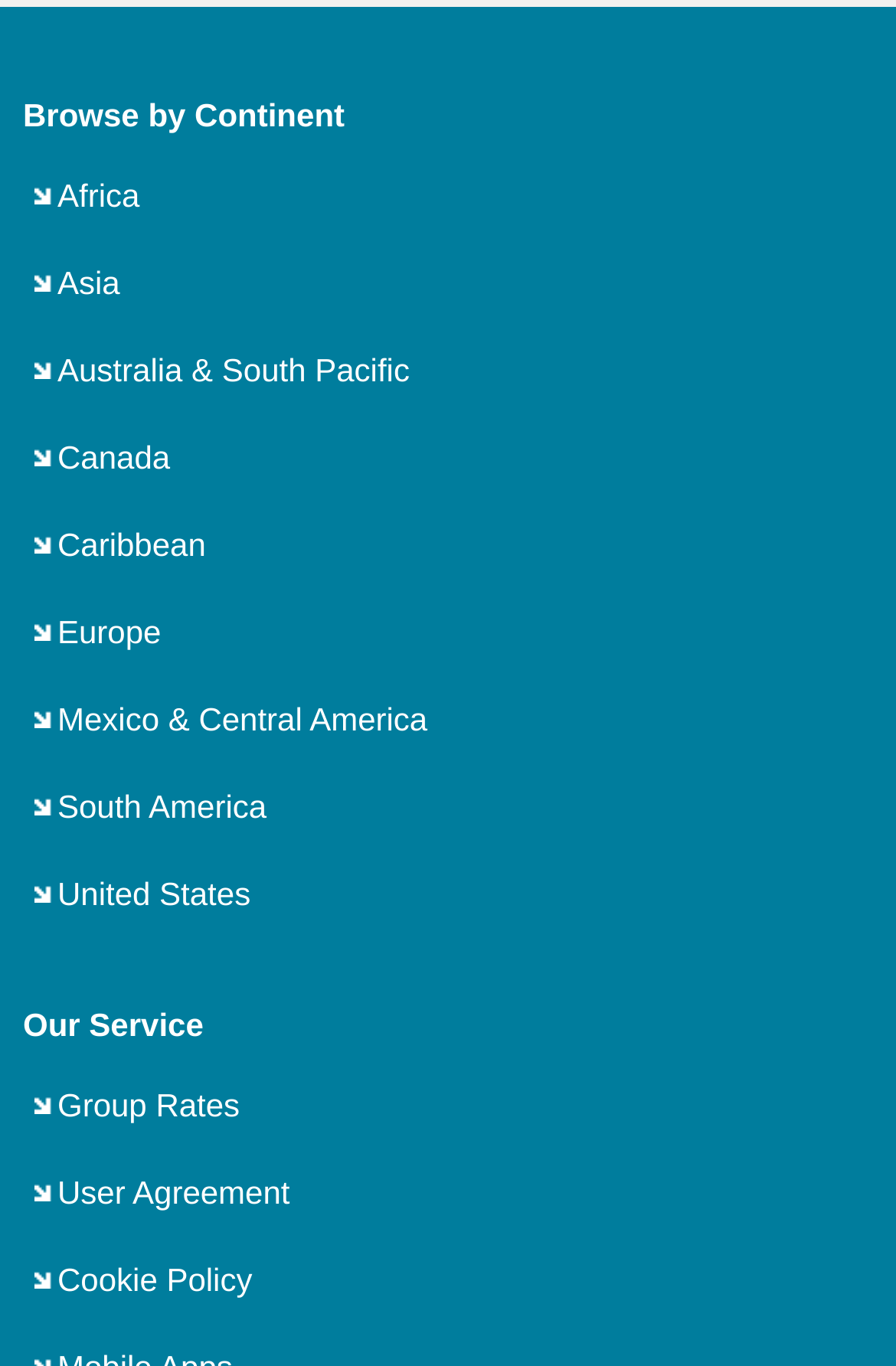What is the first link under 'Our Service'?
Based on the image, answer the question in a detailed manner.

Under the 'Our Service' static text, the first link is 'Group Rates', which is located at the top of the 'Our Service' section.